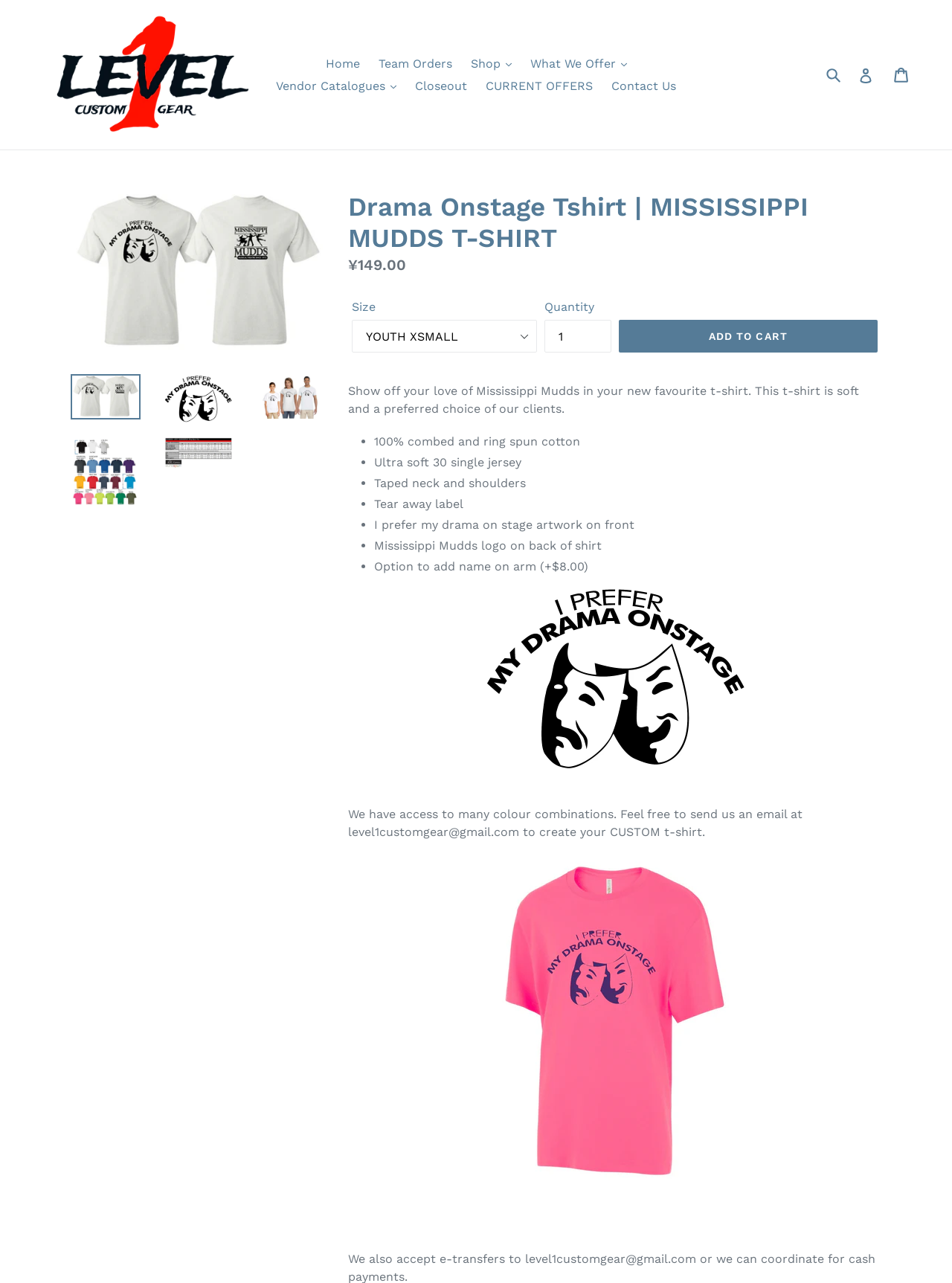What is the price of the Drama Onstage Tshirt?
Refer to the screenshot and deliver a thorough answer to the question presented.

I found the price of the Drama Onstage Tshirt by looking at the StaticText element with the text '¥149.00' which is located below the heading 'Drama Onstage Tshirt | MISSISSIPPI MUDDS T-SHIRT'.